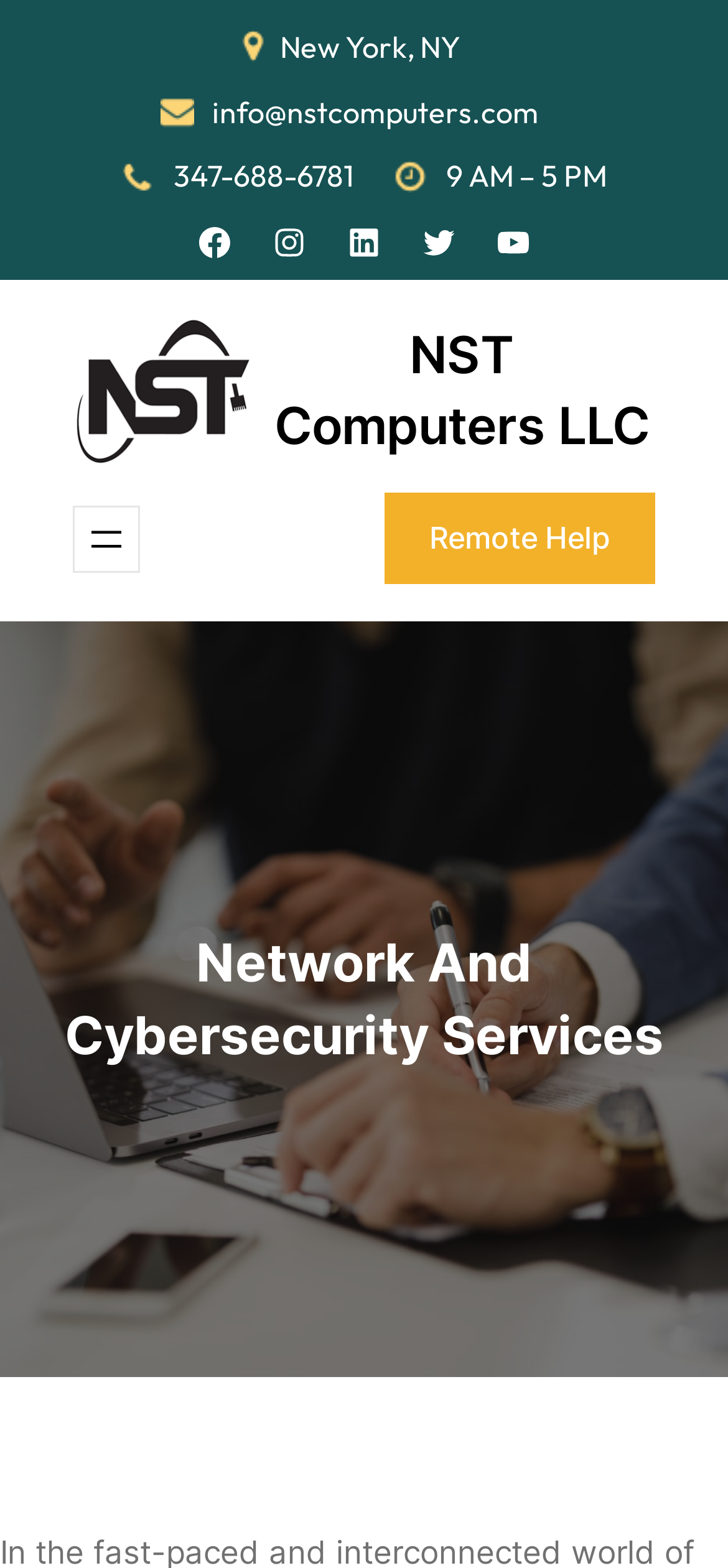Respond with a single word or phrase for the following question: 
What are the social media platforms listed?

Facebook, Instagram, LinkedIn, Twitter, YouTube